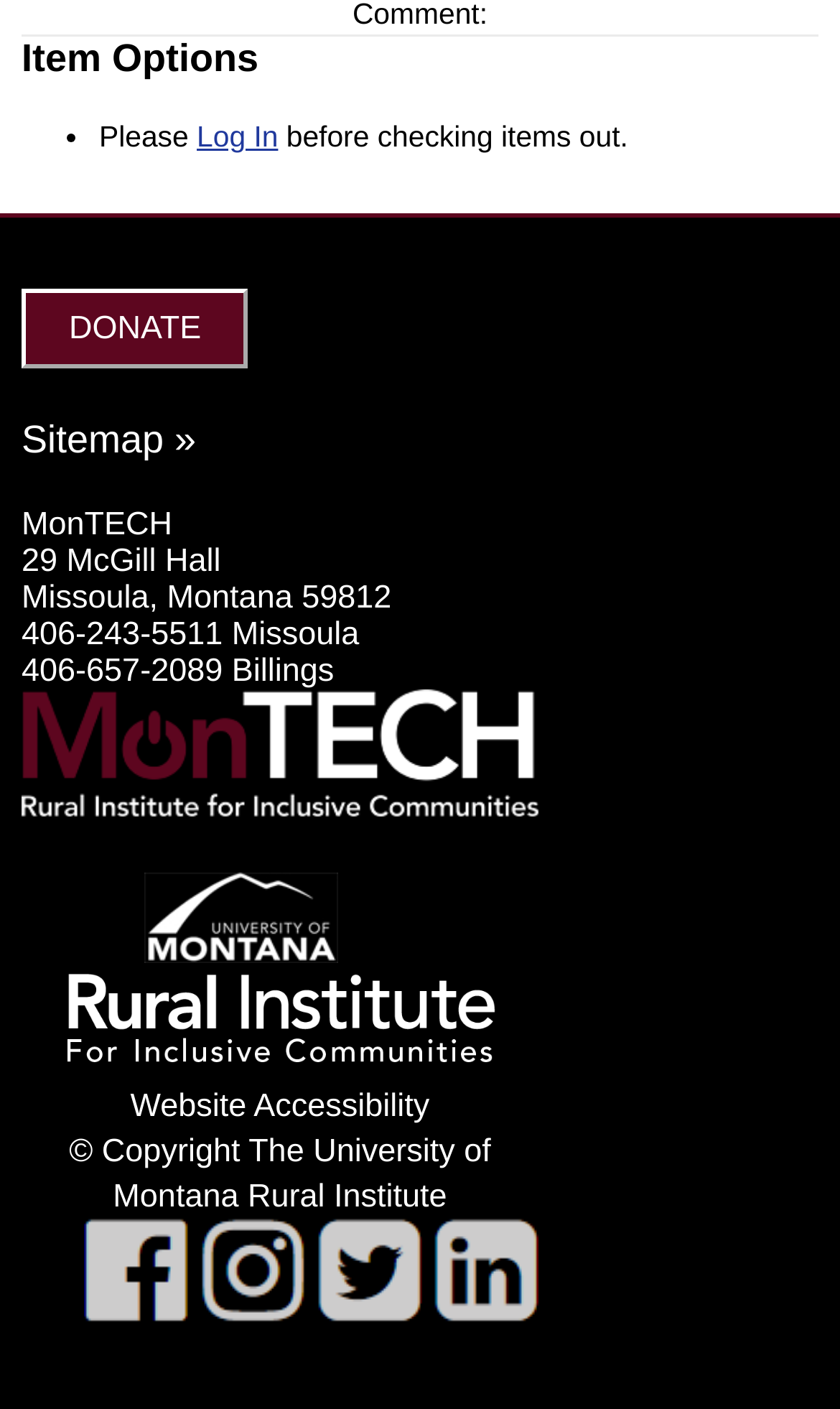Use a single word or phrase to answer the question:
How many phone numbers are listed for MonTECH?

2